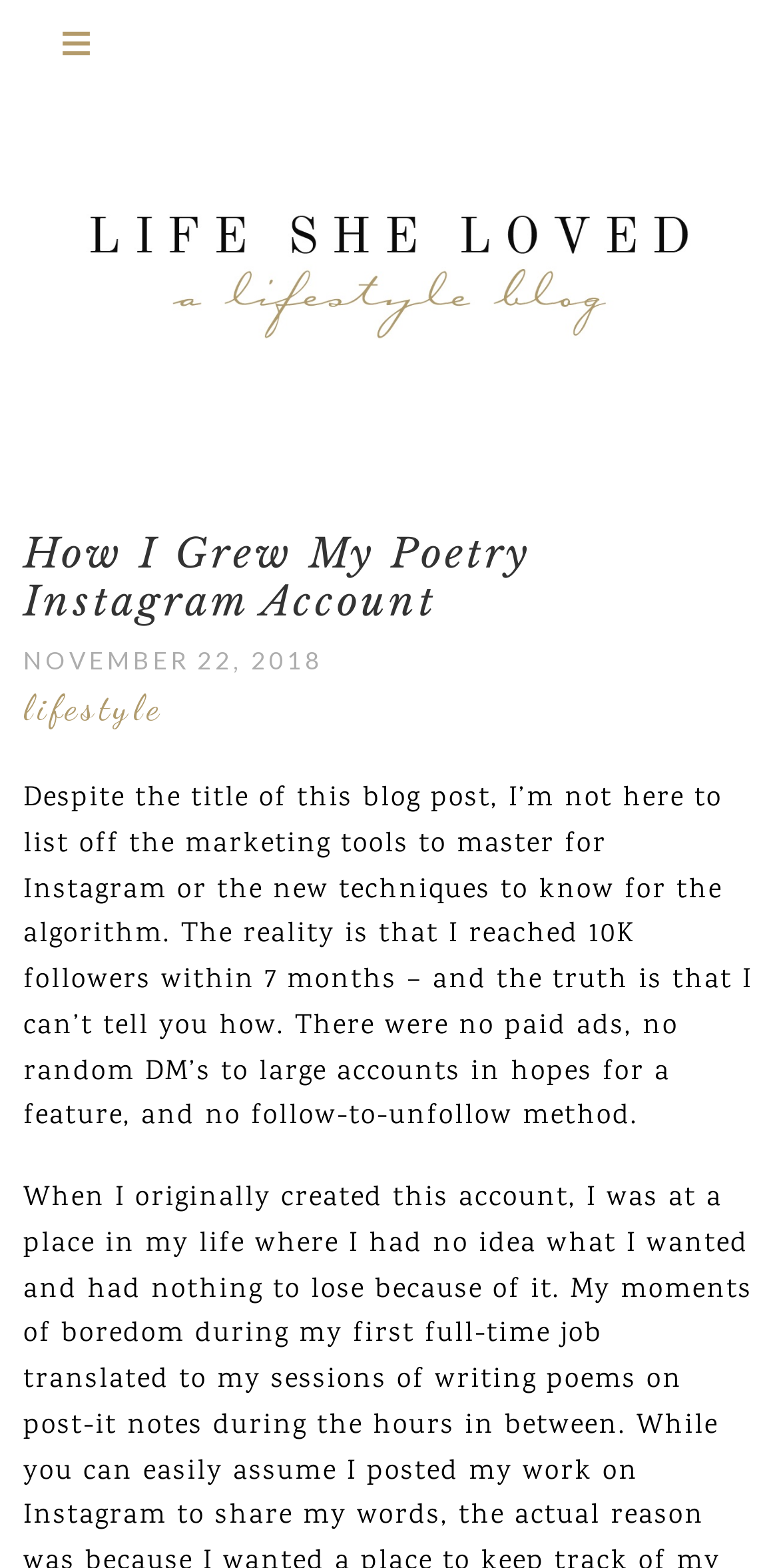Locate and provide the bounding box coordinates for the HTML element that matches this description: "parent_node: Life She Loved".

[0.0, 0.0, 1.0, 0.078]